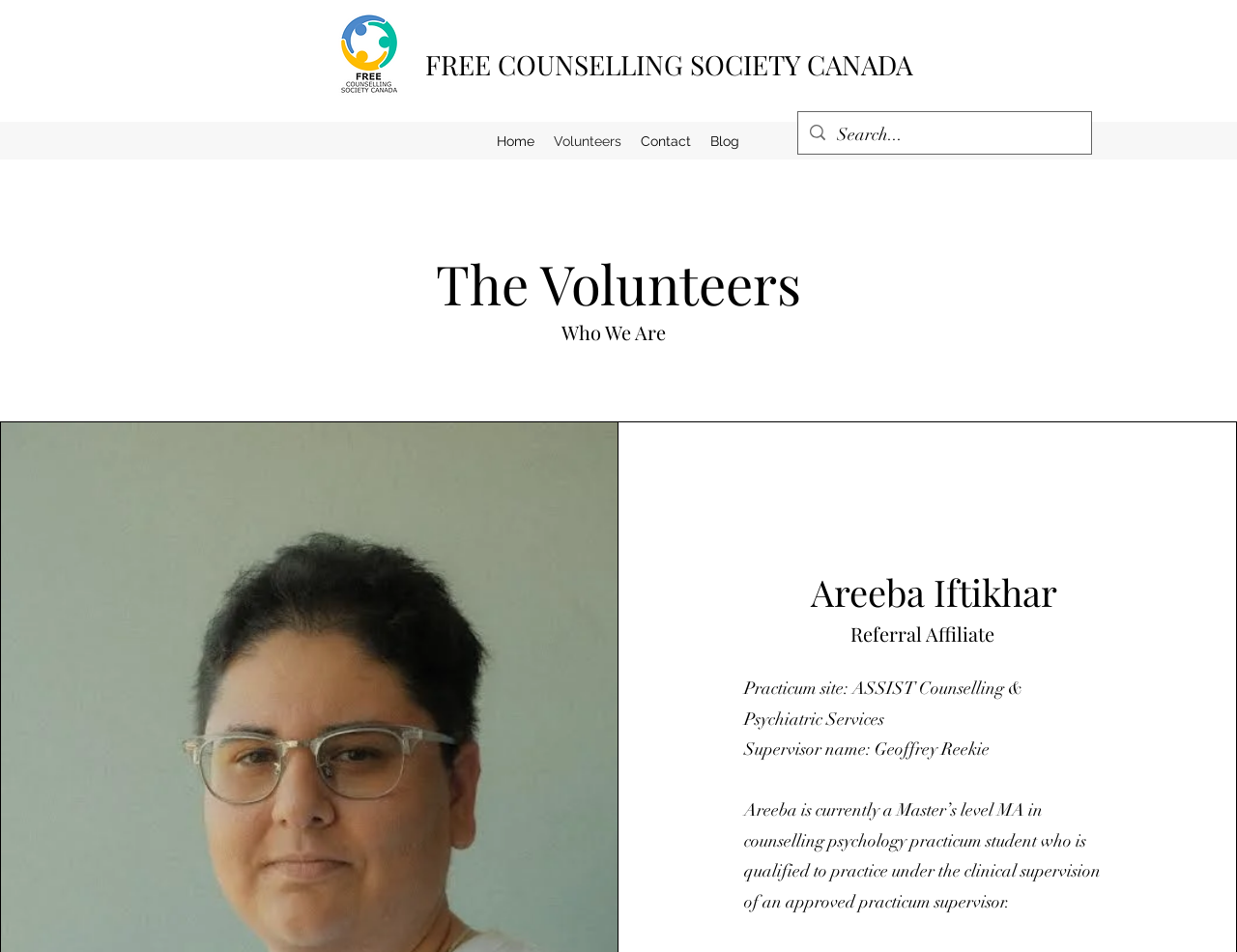Write a detailed summary of the webpage.

The webpage is about Areeba Iftikhar, an online free video call psychotherapy and counseling service available Canada-wide in multiple languages. 

At the top of the page, there is a logo of the Free Counselling Society Canada on the left, accompanied by the text "FREE COUNSELLING SOCIETY CANADA" on the right. Below this, there is a navigation menu with four links: "Home", "Volunteers", "Contact", and "Blog". 

On the right side of the navigation menu, there is a search bar with a magnifying glass icon. 

The main content of the page is divided into sections. The first section has a heading "The Volunteers" and a subheading "Who We Are". 

Below this, there is a section about Areeba Iftikhar, with a heading bearing her name. This section contains her title as a "Referral Affiliate" and information about her practicum site and supervisor. There is also a paragraph describing her qualifications and experience as a Master's level counseling psychology practicum student.